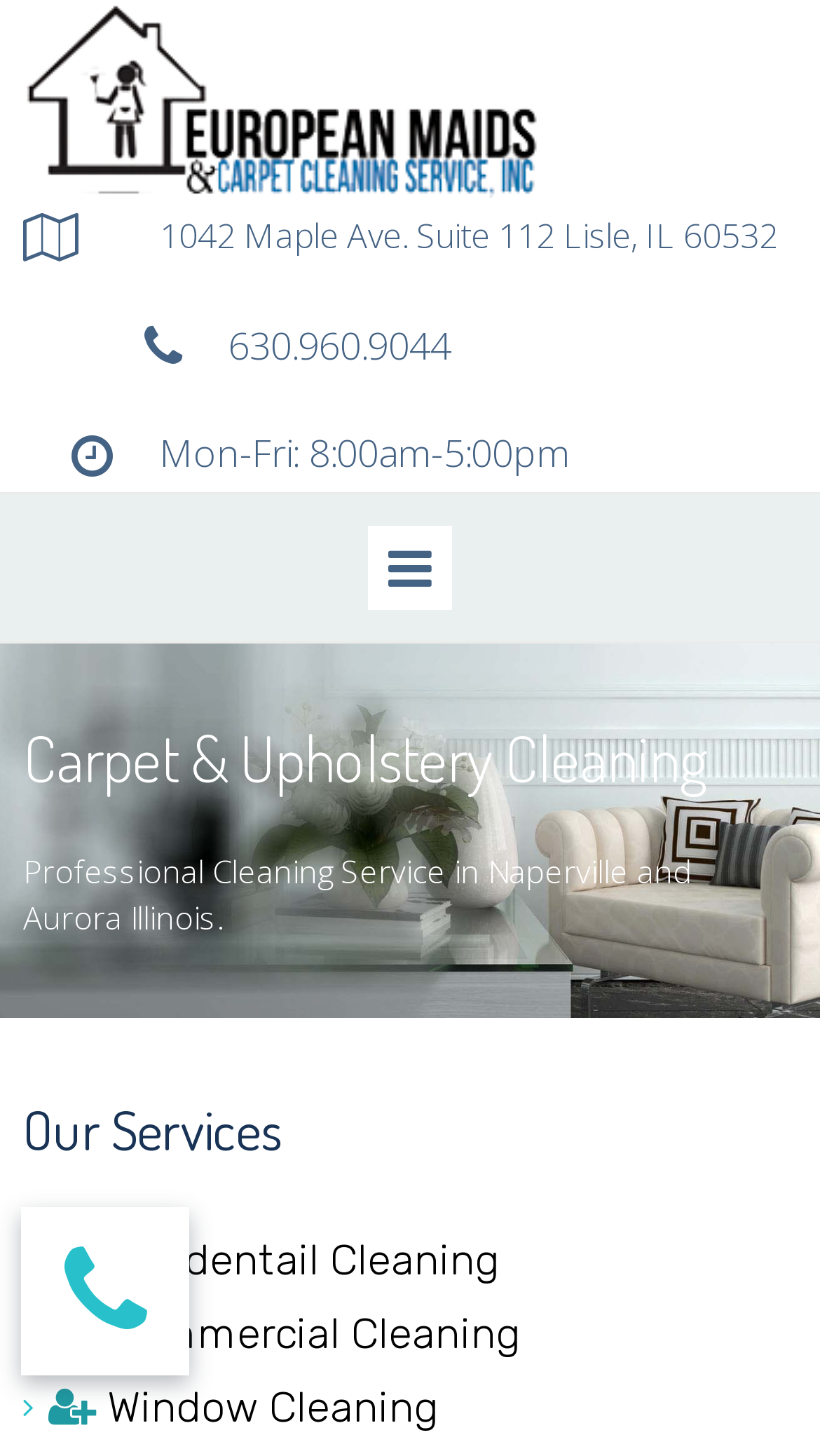Locate the heading on the webpage and return its text.

Carpet & Upholstery Cleaning